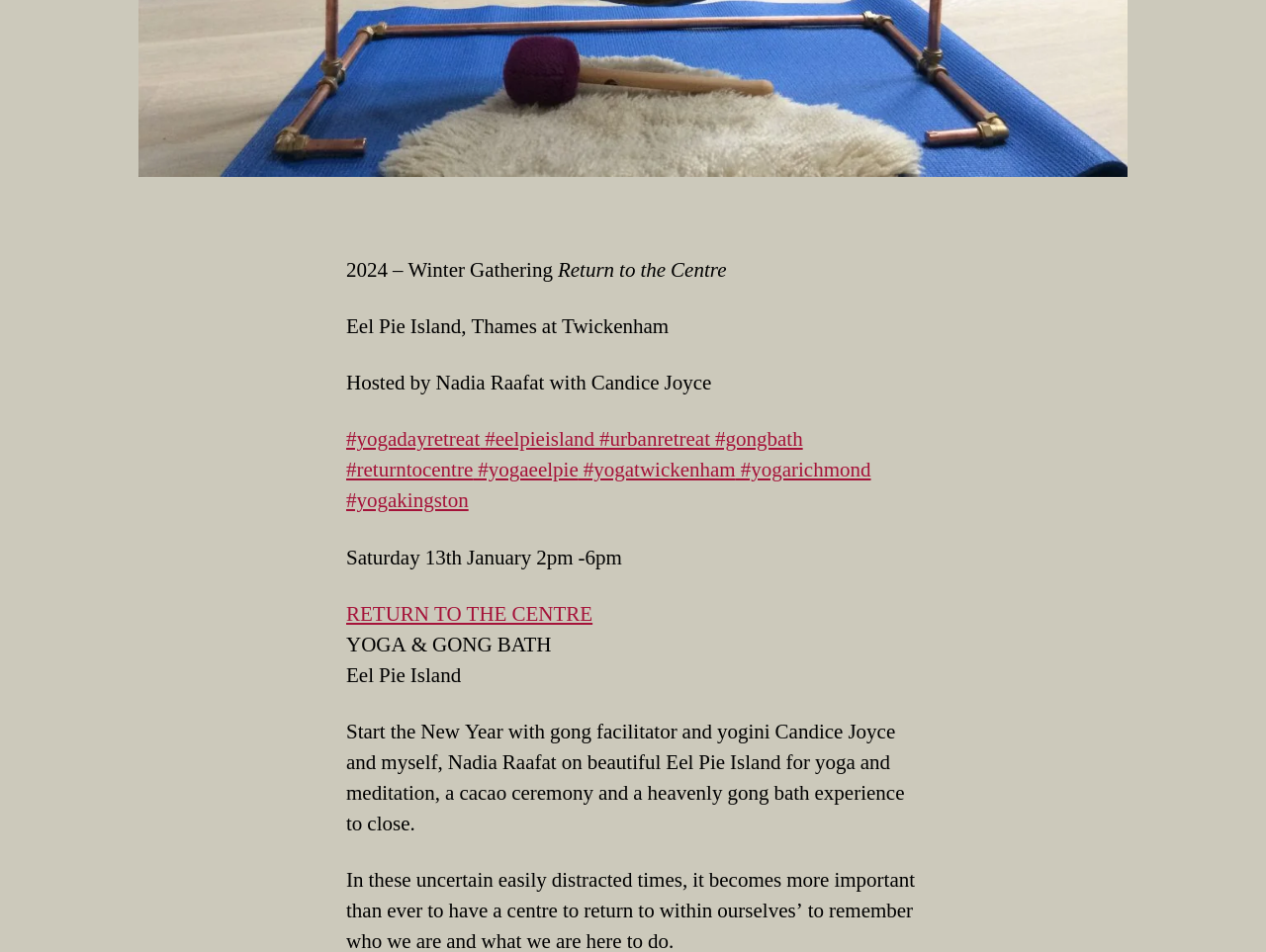Locate the bounding box coordinates of the area where you should click to accomplish the instruction: "Explore the yoga and gong bath experience".

[0.273, 0.688, 0.436, 0.716]